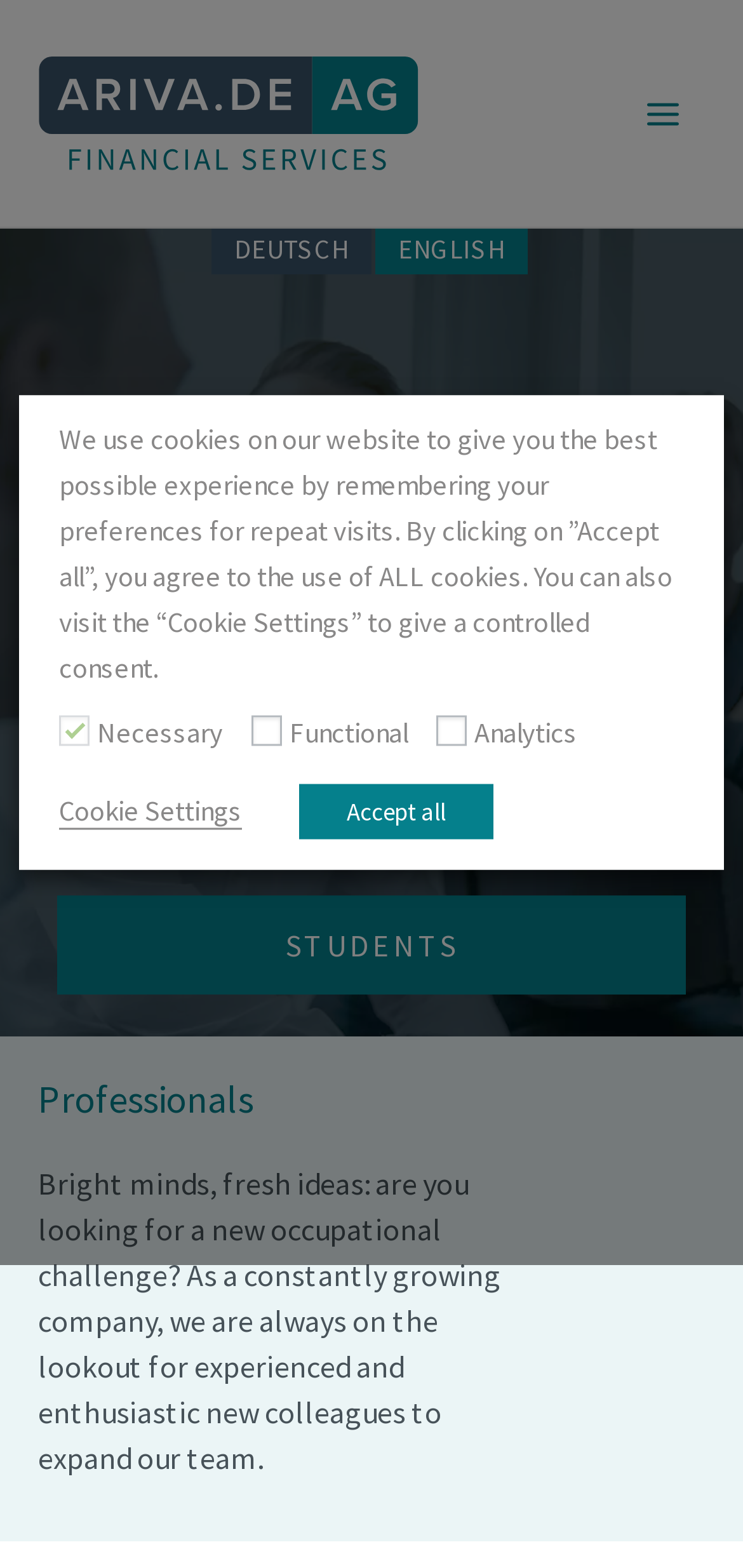From the details in the image, provide a thorough response to the question: What is the main career category?

The webpage has a prominent section titled 'Professionals' which suggests that it is the main career category, and it also has links to other categories like 'TRAINING' and 'STUDENTS'.